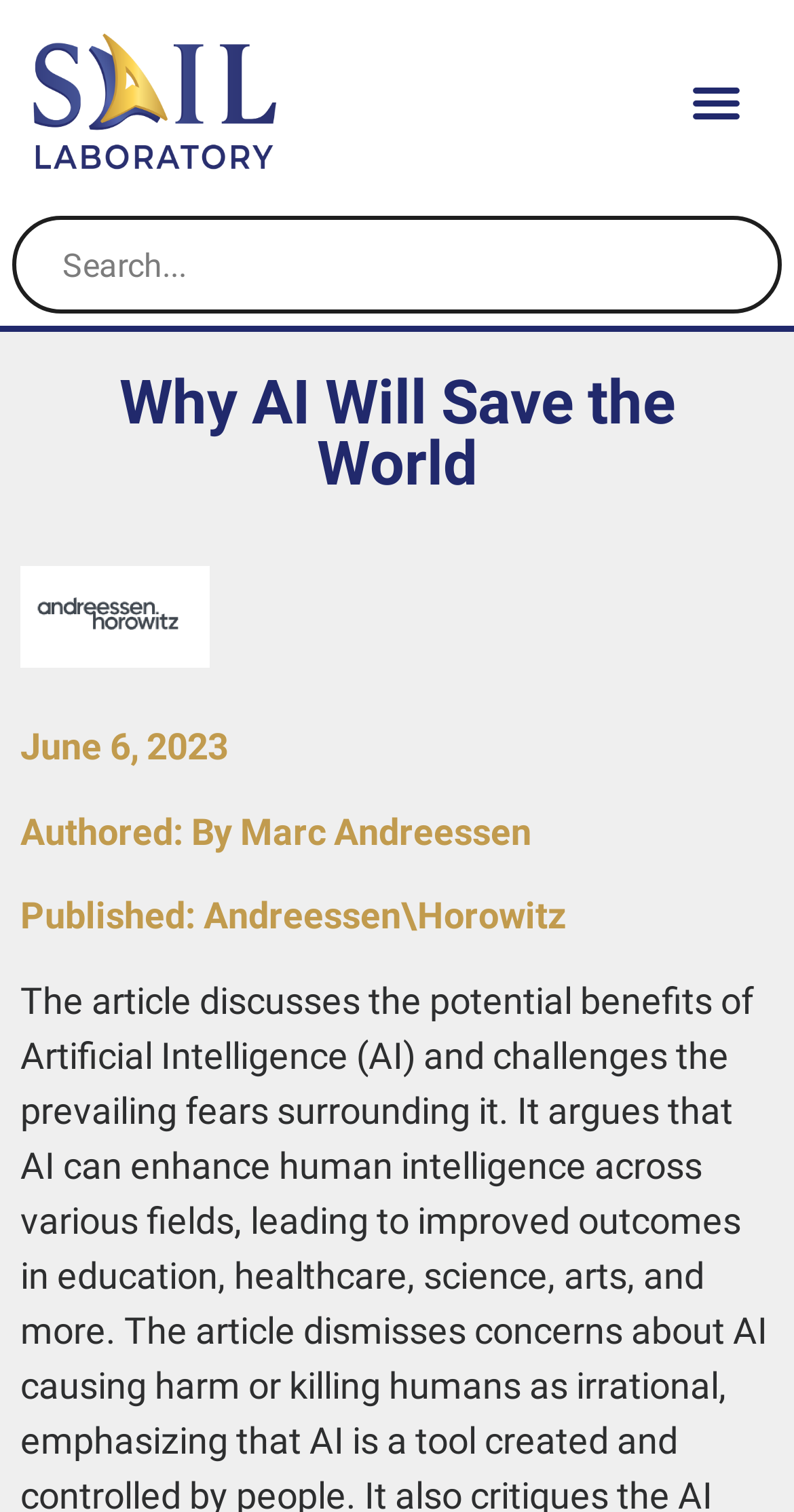Provide a short answer to the following question with just one word or phrase: What is the function of the magnifier button?

Search